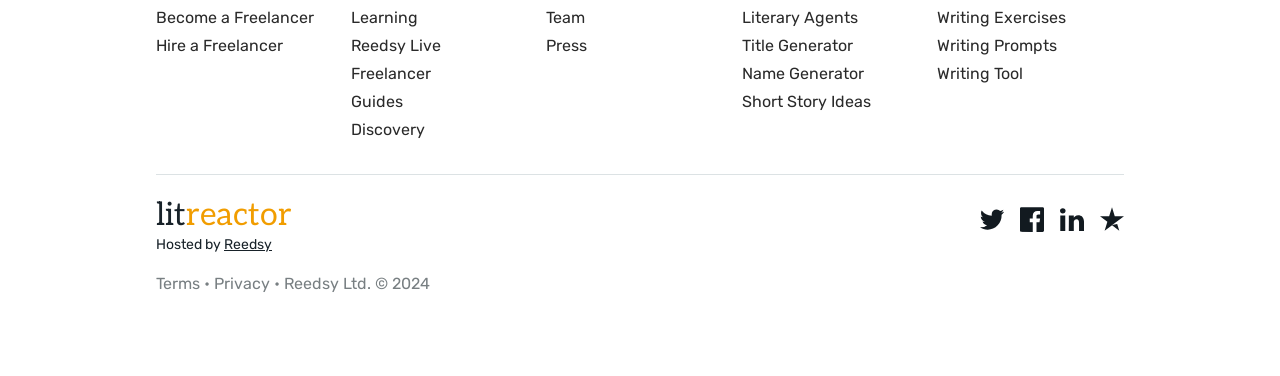Answer this question in one word or a short phrase: What is the name of the company that hosts the website?

Reedsy Ltd.